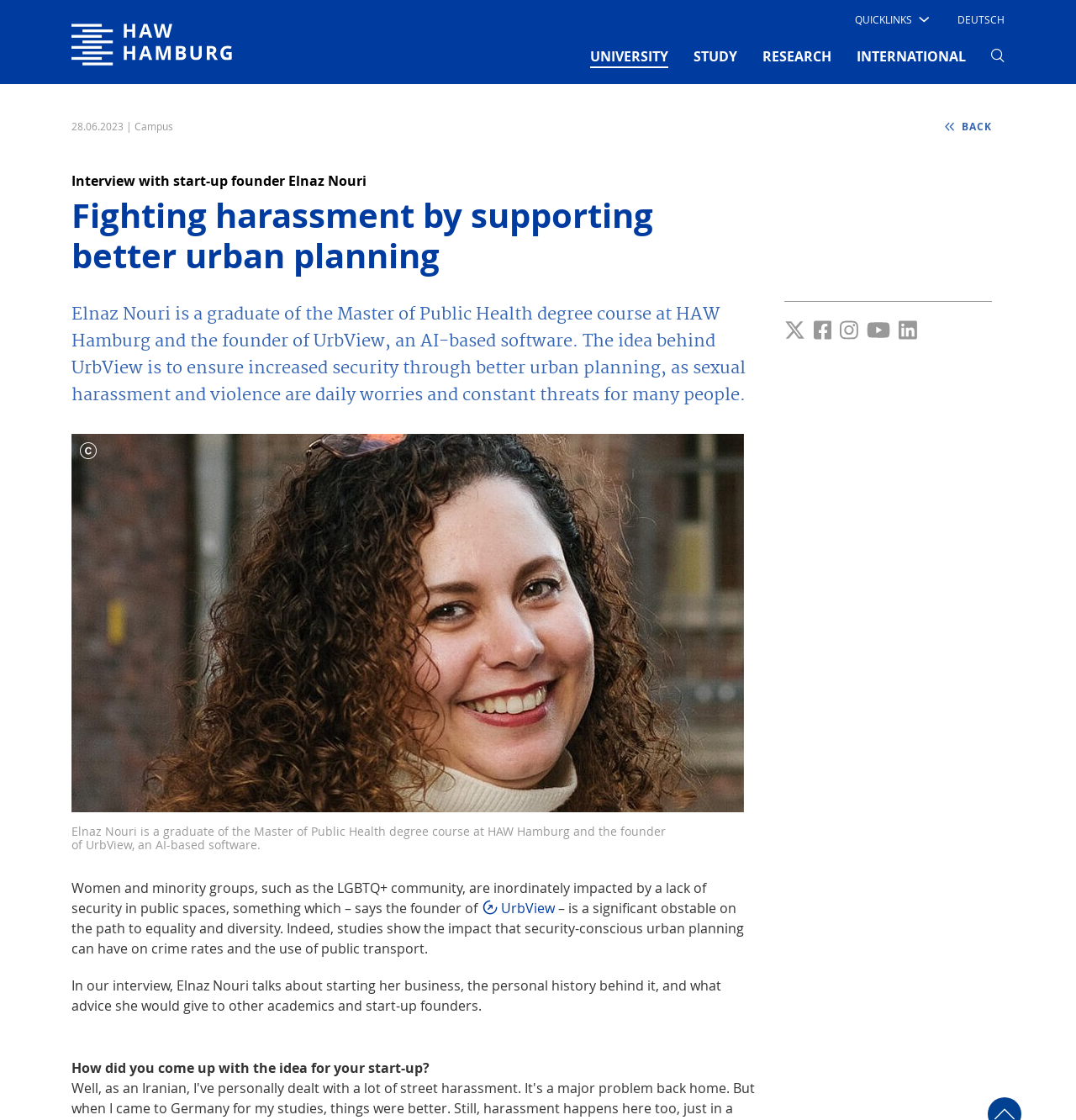Locate the bounding box coordinates of the element that should be clicked to fulfill the instruction: "Visit Hamburg University of Applied Sciences website".

[0.066, 0.014, 0.216, 0.066]